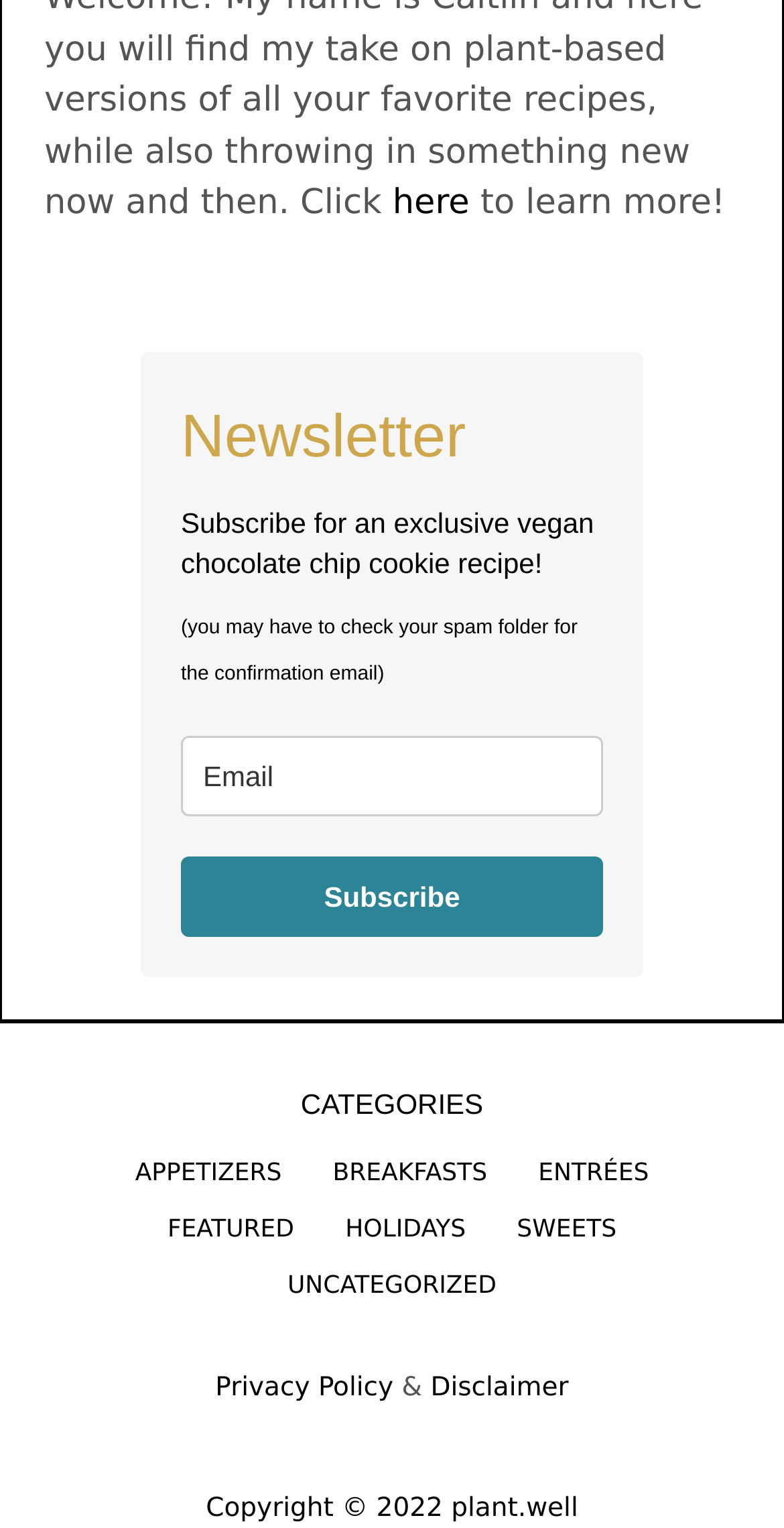Locate the bounding box of the UI element with the following description: "Breakfasts".

[0.424, 0.758, 0.621, 0.776]